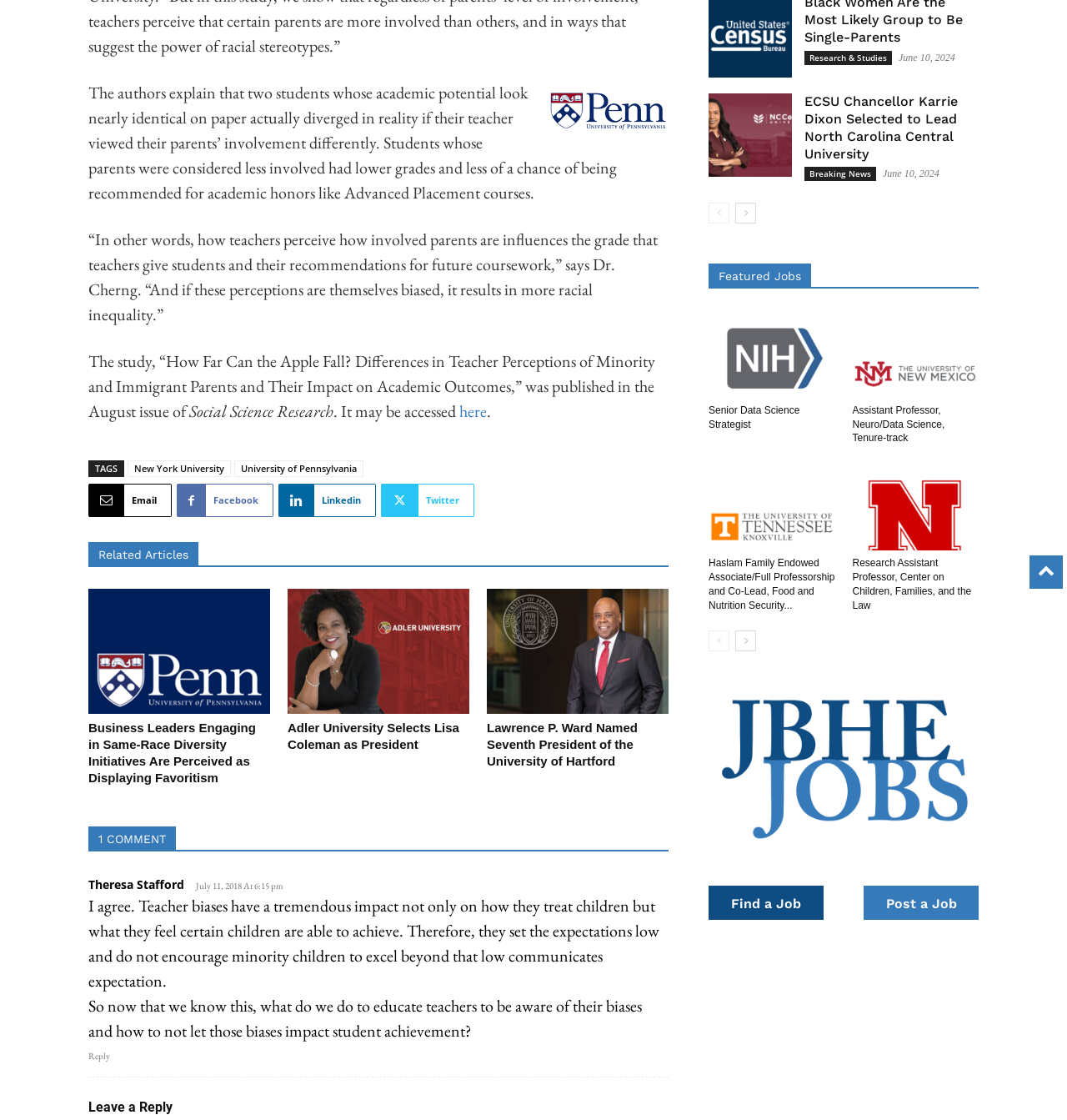Identify the bounding box coordinates for the UI element that matches this description: "title="Assistant Professor, Neuro/Data Science, Tenure-track"".

[0.799, 0.277, 0.917, 0.355]